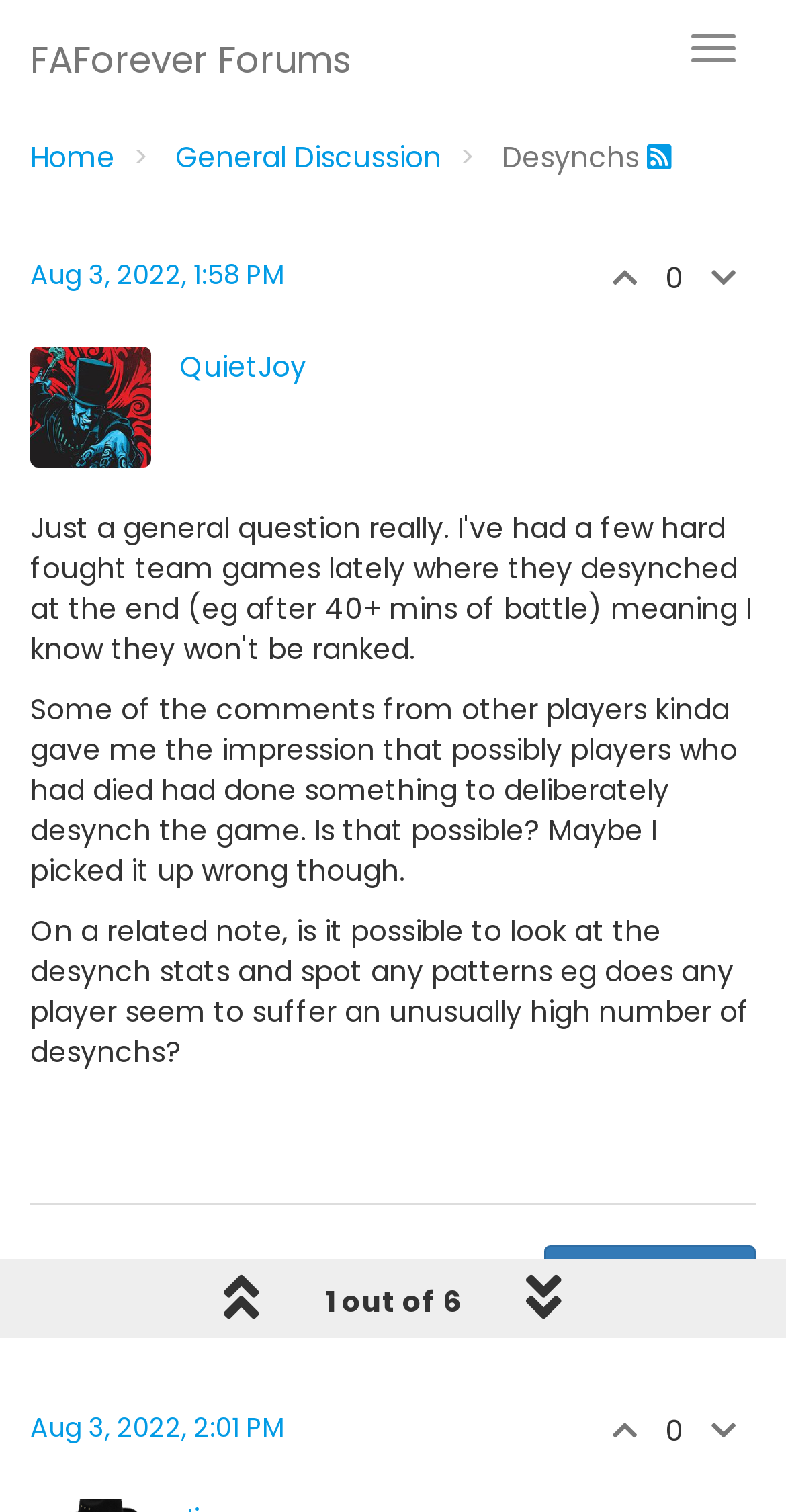Provide the bounding box coordinates in the format (top-left x, top-left y, bottom-right x, bottom-right y). All values are floating point numbers between 0 and 1. Determine the bounding box coordinate of the UI element described as: parent_node: FAForever Forums

[0.854, 0.011, 0.962, 0.053]